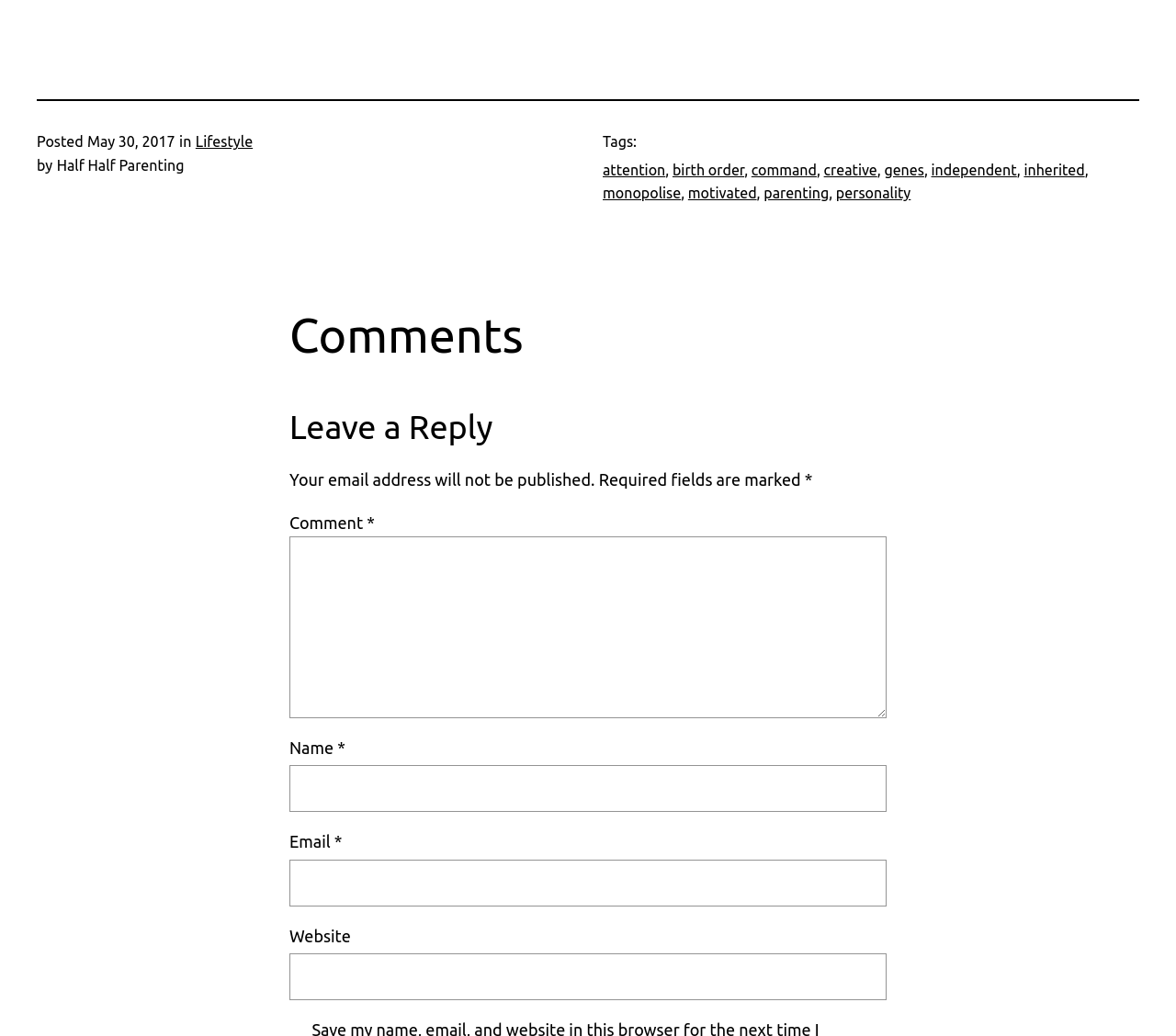What is the purpose of the textbox with the label 'Email'?
Can you give a detailed and elaborate answer to the question?

I found the purpose of the textbox with the label 'Email' by looking at the textbox element with the OCR text 'Email *' which is required and has a description 'email-notes'.